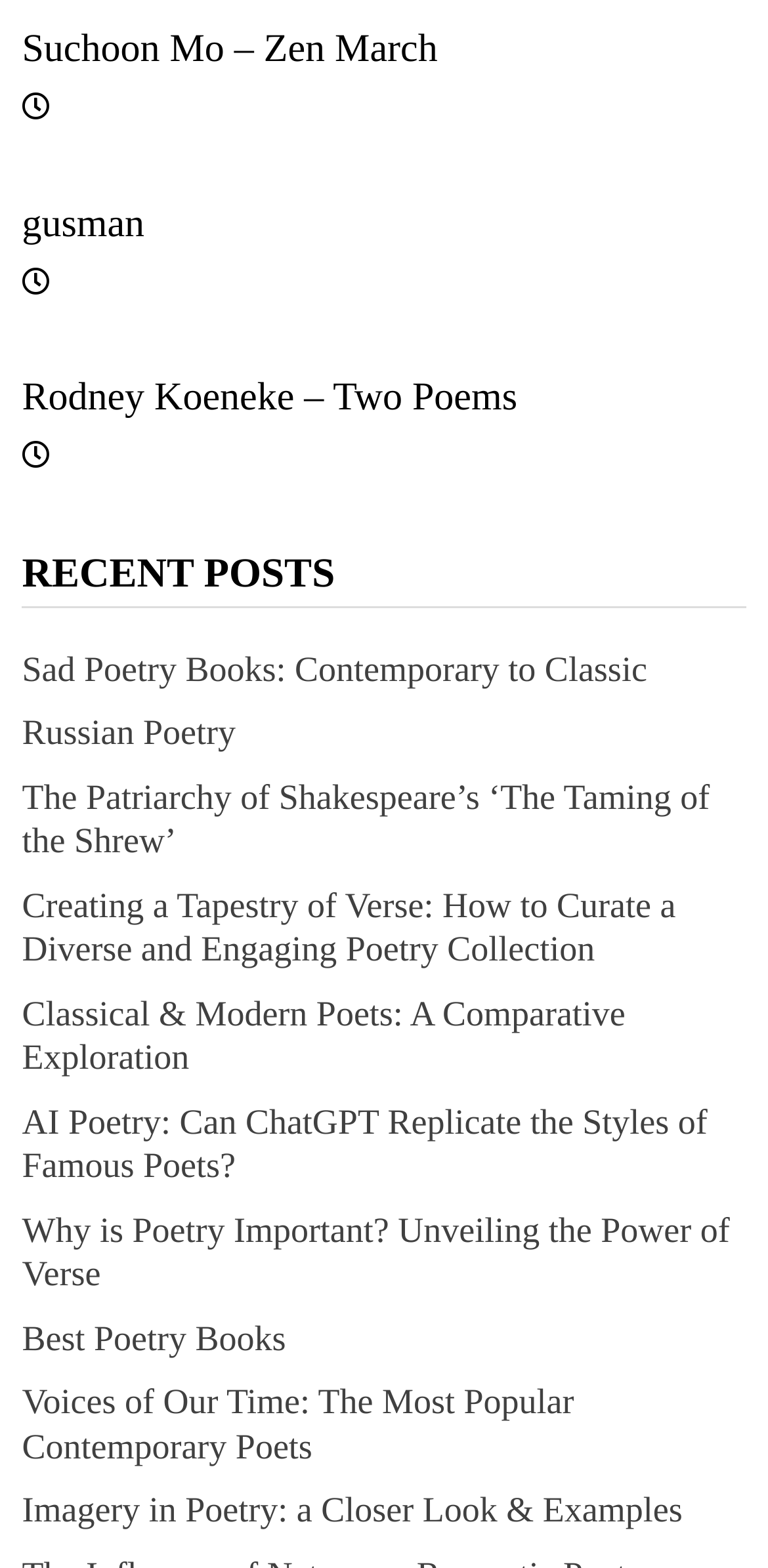Determine the bounding box coordinates of the clickable element to complete this instruction: "explore Sad Poetry Books". Provide the coordinates in the format of four float numbers between 0 and 1, [left, top, right, bottom].

[0.029, 0.414, 0.843, 0.439]